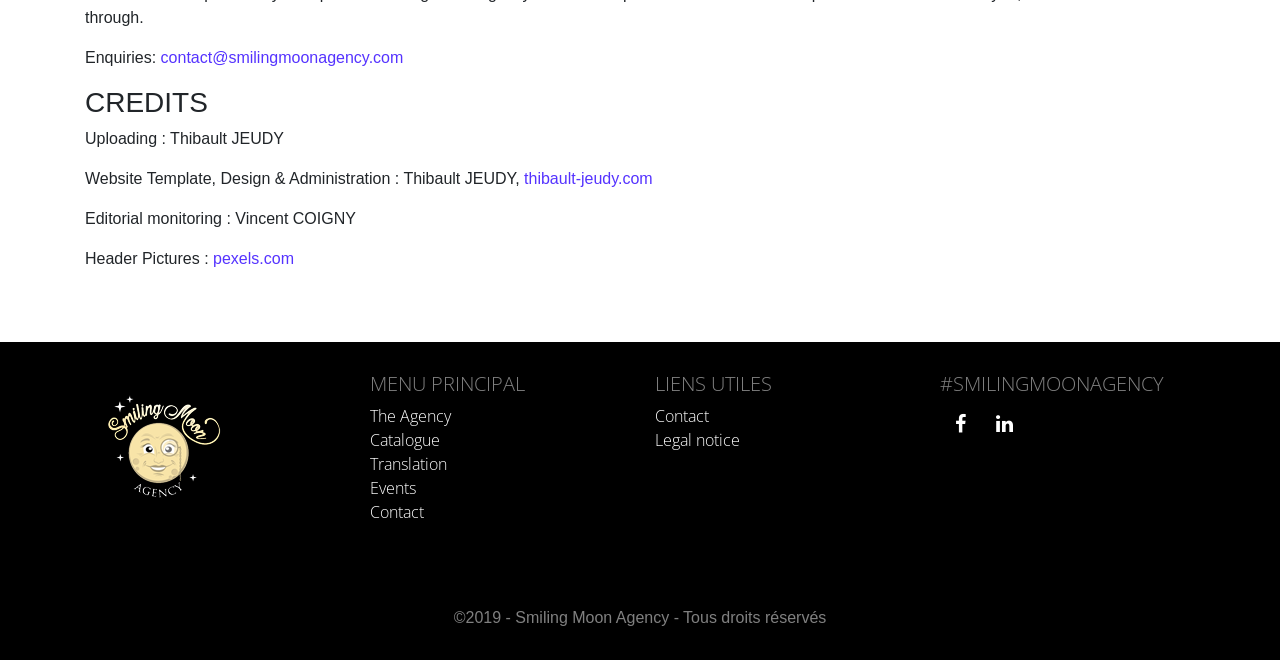Please identify the bounding box coordinates of the element I need to click to follow this instruction: "go to contact page".

[0.289, 0.76, 0.331, 0.793]